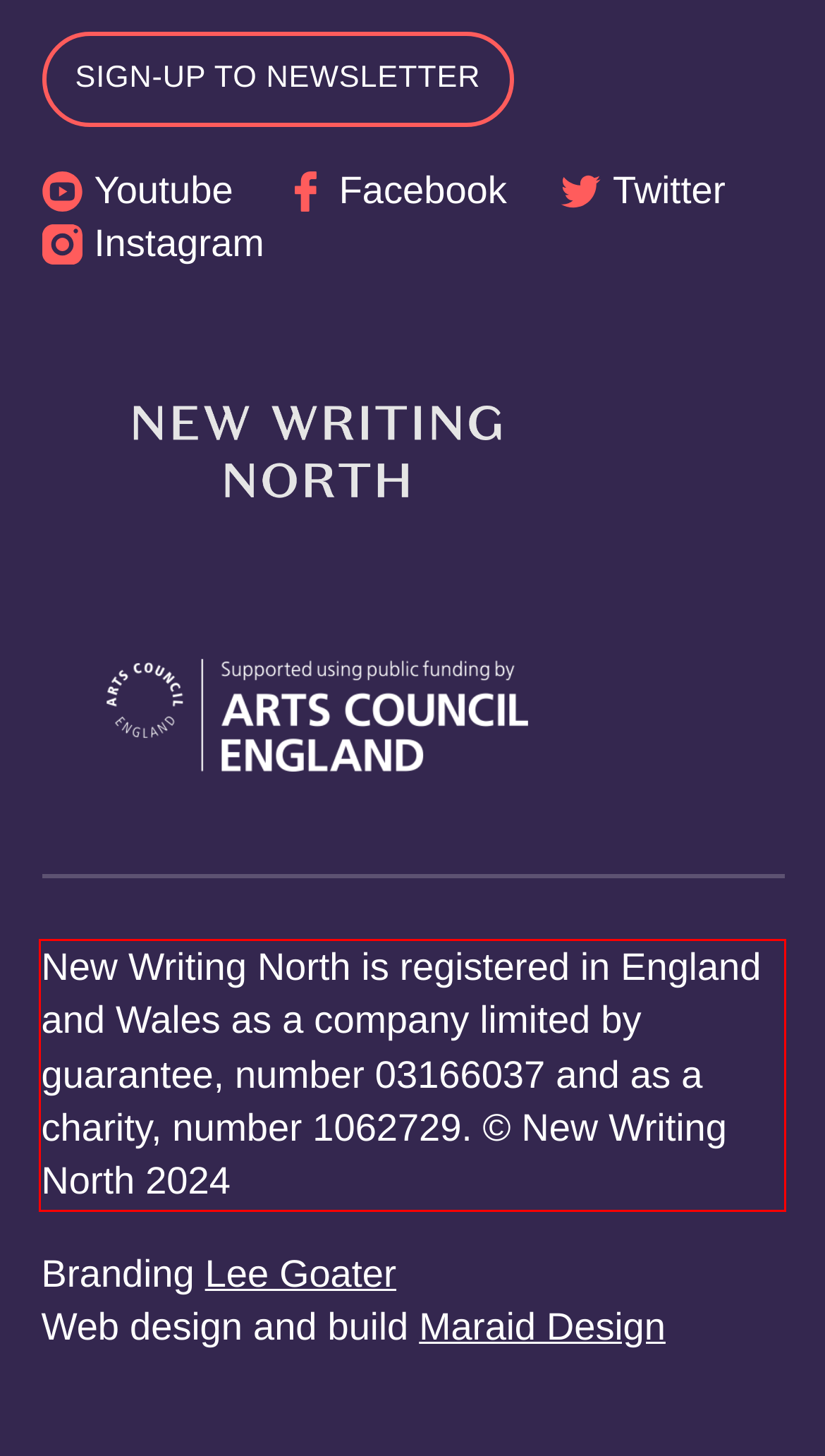Analyze the screenshot of the webpage and extract the text from the UI element that is inside the red bounding box.

New Writing North is registered in England and Wales as a company limited by guarantee, number 03166037 and as a charity, number 1062729. © New Writing North 2024